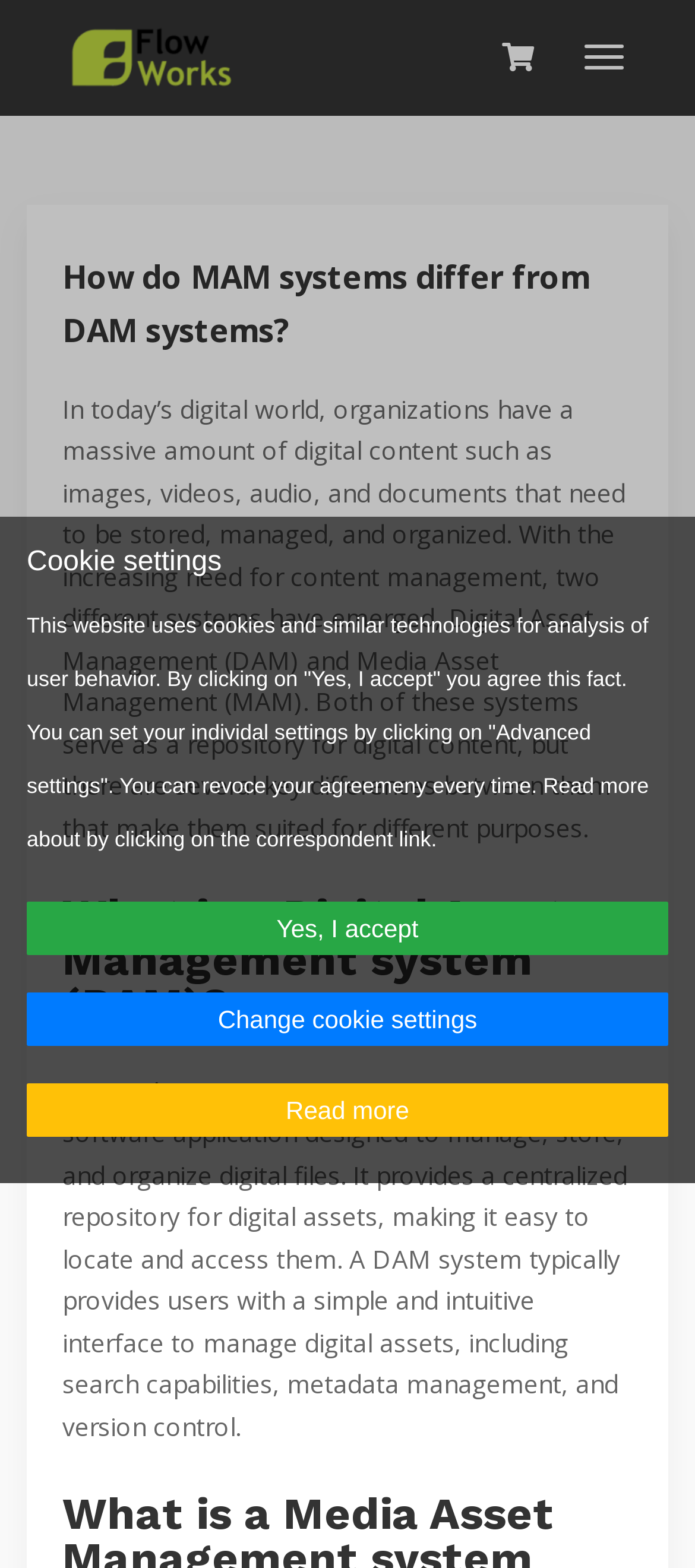Determine the bounding box for the HTML element described here: "title="cart"". The coordinates should be given as [left, top, right, bottom] with each number being a float between 0 and 1.

[0.7, 0.017, 0.79, 0.057]